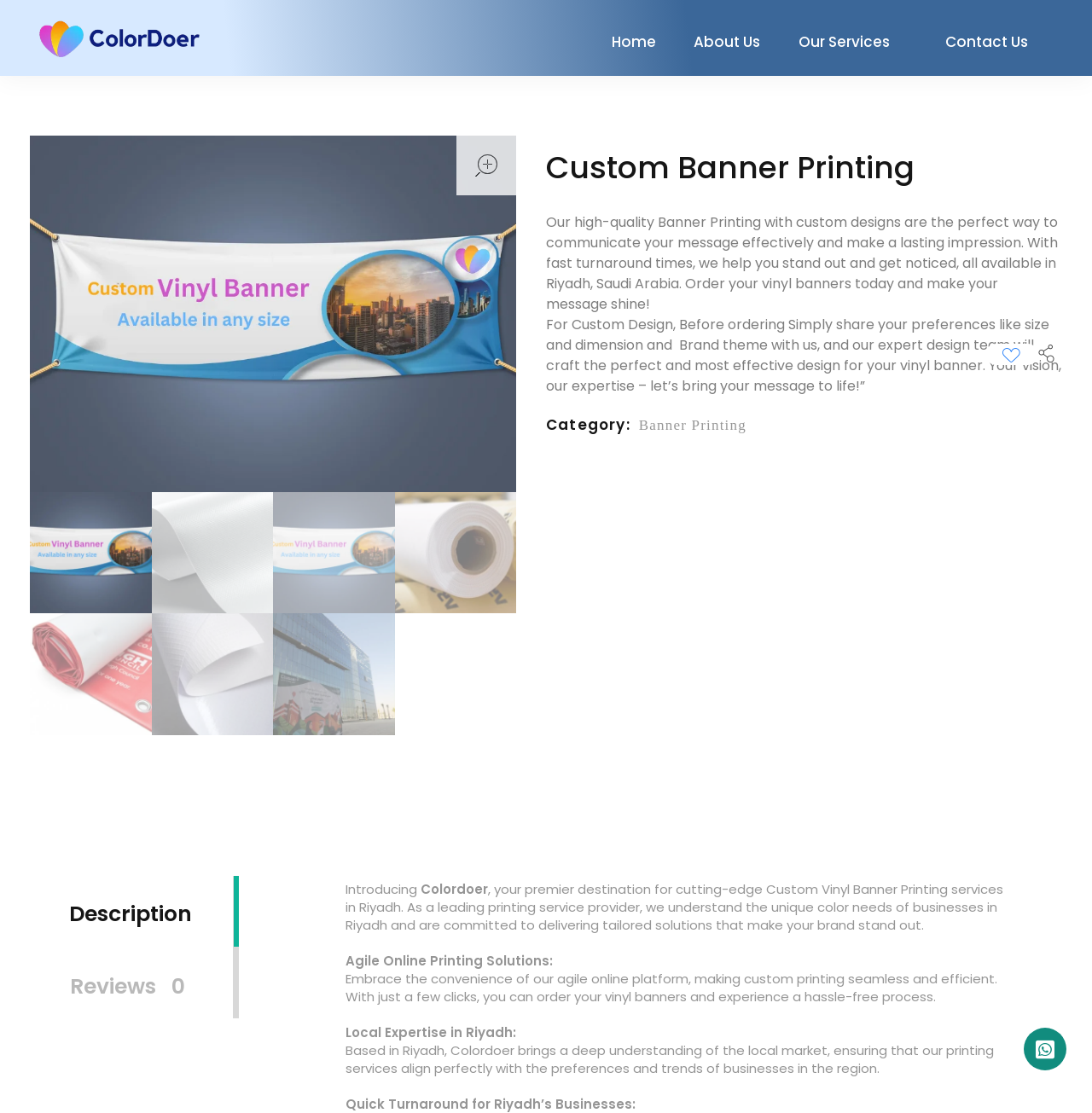Locate the bounding box for the described UI element: "parent_node: open". Ensure the coordinates are four float numbers between 0 and 1, formatted as [left, top, right, bottom].

[0.473, 0.121, 0.918, 0.449]